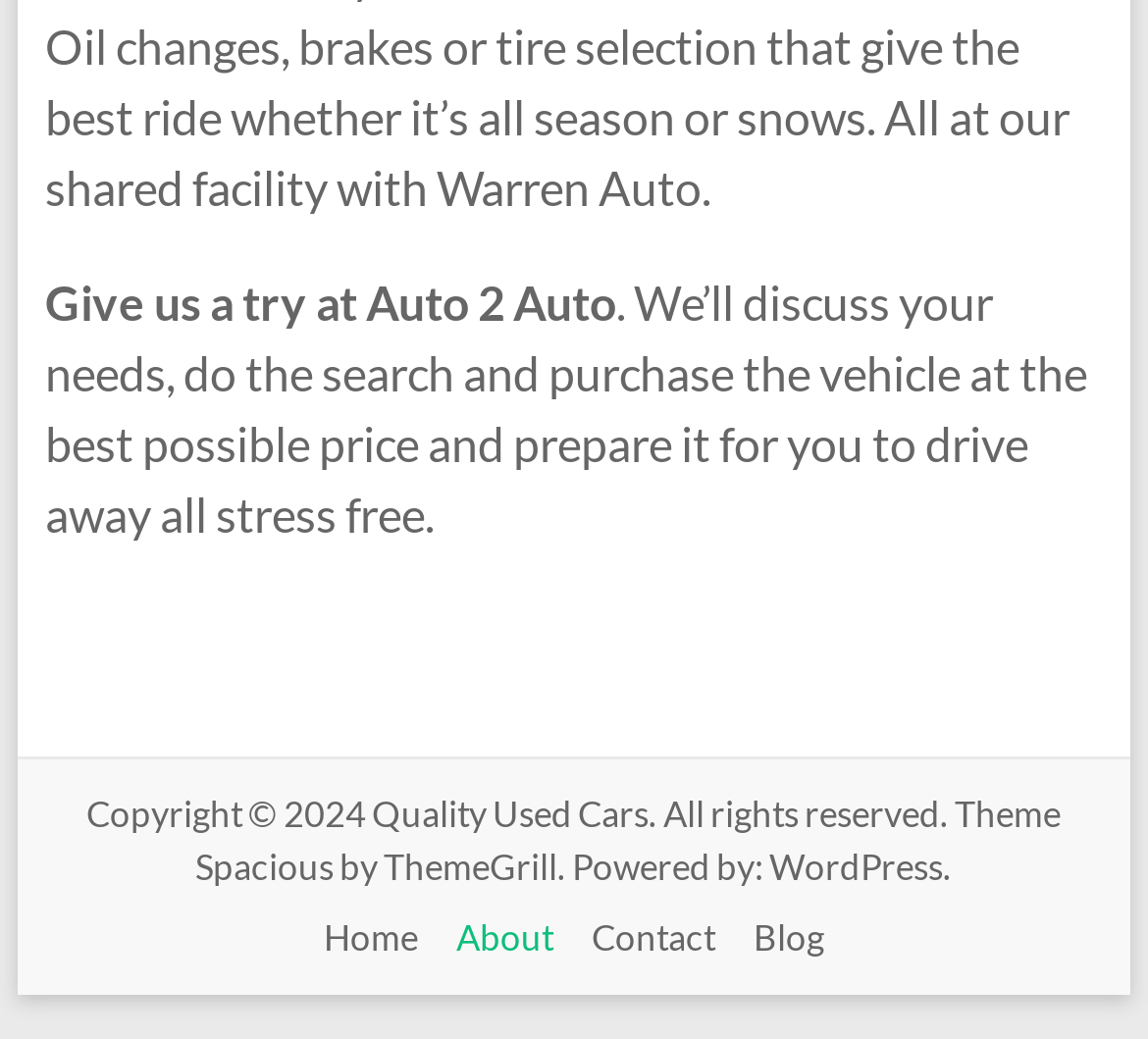Determine the bounding box for the UI element that matches this description: "Home".

[0.269, 0.865, 0.377, 0.922]